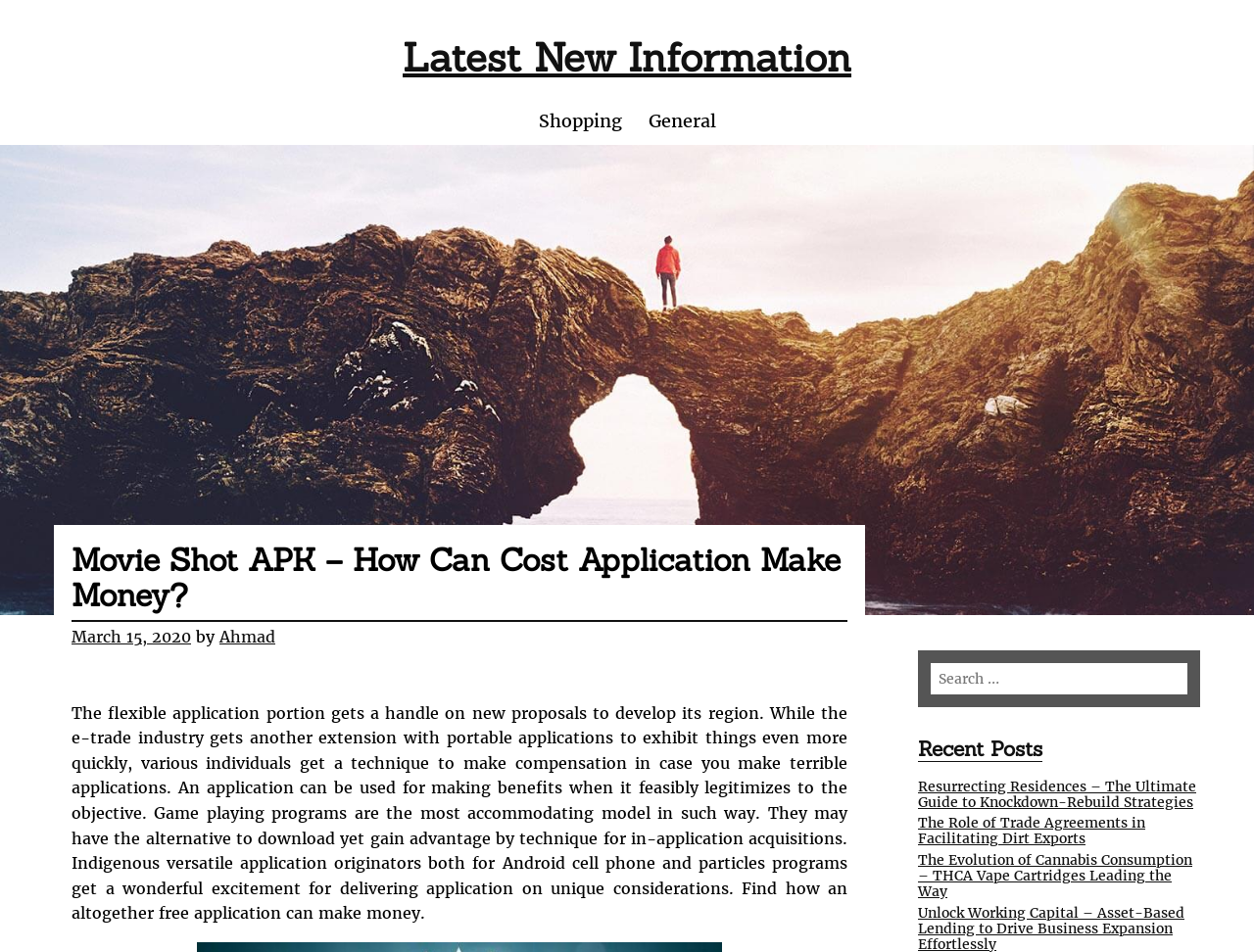Create an in-depth description of the webpage, covering main sections.

The webpage is about Movie Shot APK and how cost applications can make money. At the top, there is a heading "Latest New Information" with a link to the same title. Below it, there are two links, "Shopping" and "General", positioned side by side.

Further down, there is a header section with a heading "Movie Shot APK – How Can Cost Application Make Money?" followed by a link to the date "March 15, 2020" and a byline "by Ahmad". 

Below the header section, there is a long paragraph of text that discusses how applications can make money, with examples of game playing programs and in-application acquisitions. 

To the right of the paragraph, there is a search box with a label "Search for:". 

Below the search box, there is a heading "Recent Posts" followed by three links to different articles, "Resurrecting Residences – The Ultimate Guide to Knockdown-Rebuild Strategies", "The Role of Trade Agreements in Facilitating Dirt Exports", and "The Evolution of Cannabis Consumption – THCA Vape Cartridges Leading the Way".